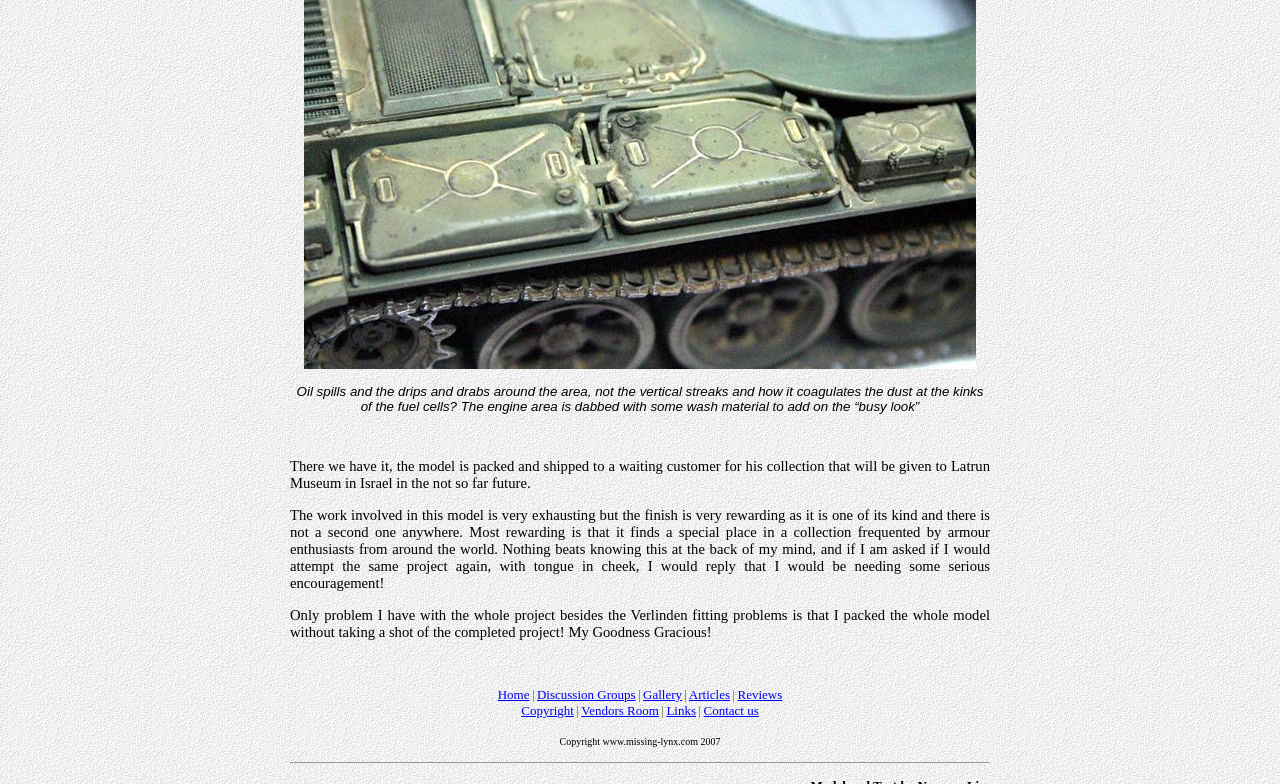Respond with a single word or phrase for the following question: 
What is the author's feeling about the project?

Rewarding